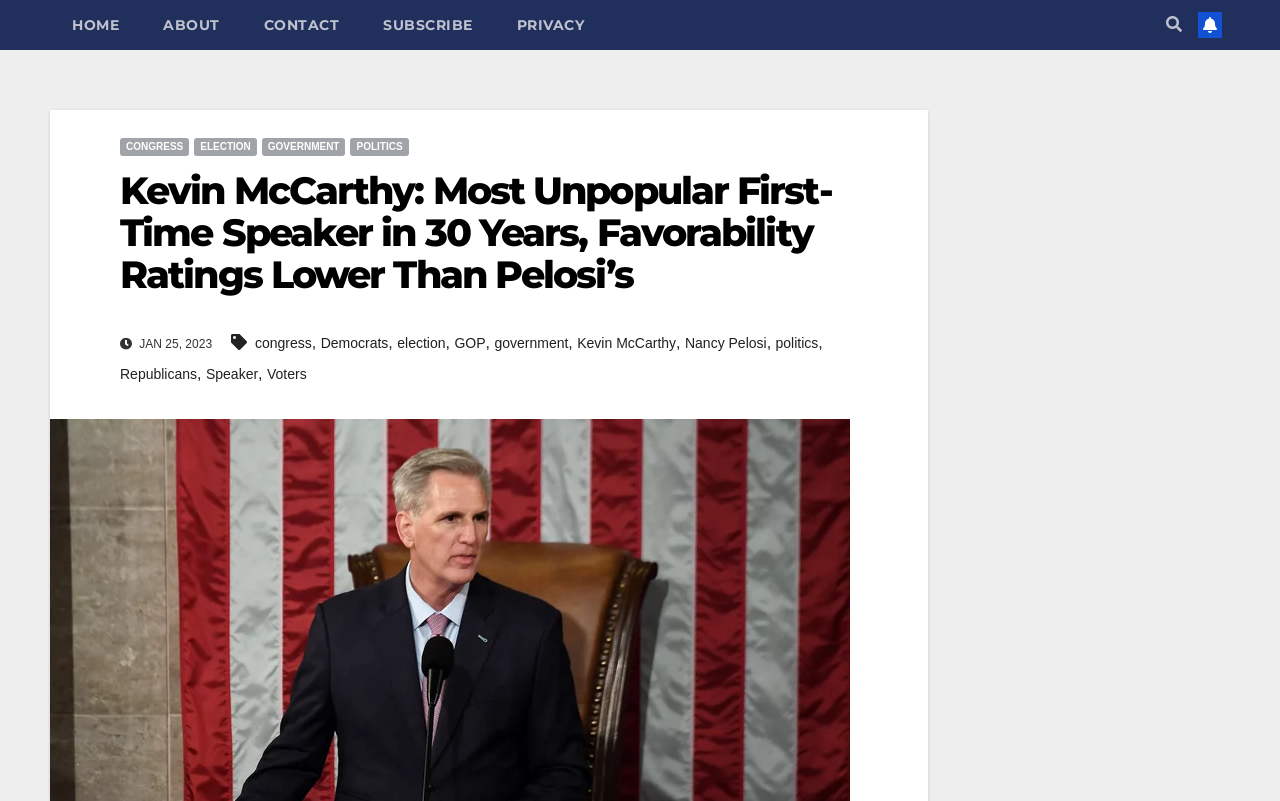Using the provided element description "Kevin McCarthy", determine the bounding box coordinates of the UI element.

[0.451, 0.418, 0.528, 0.438]